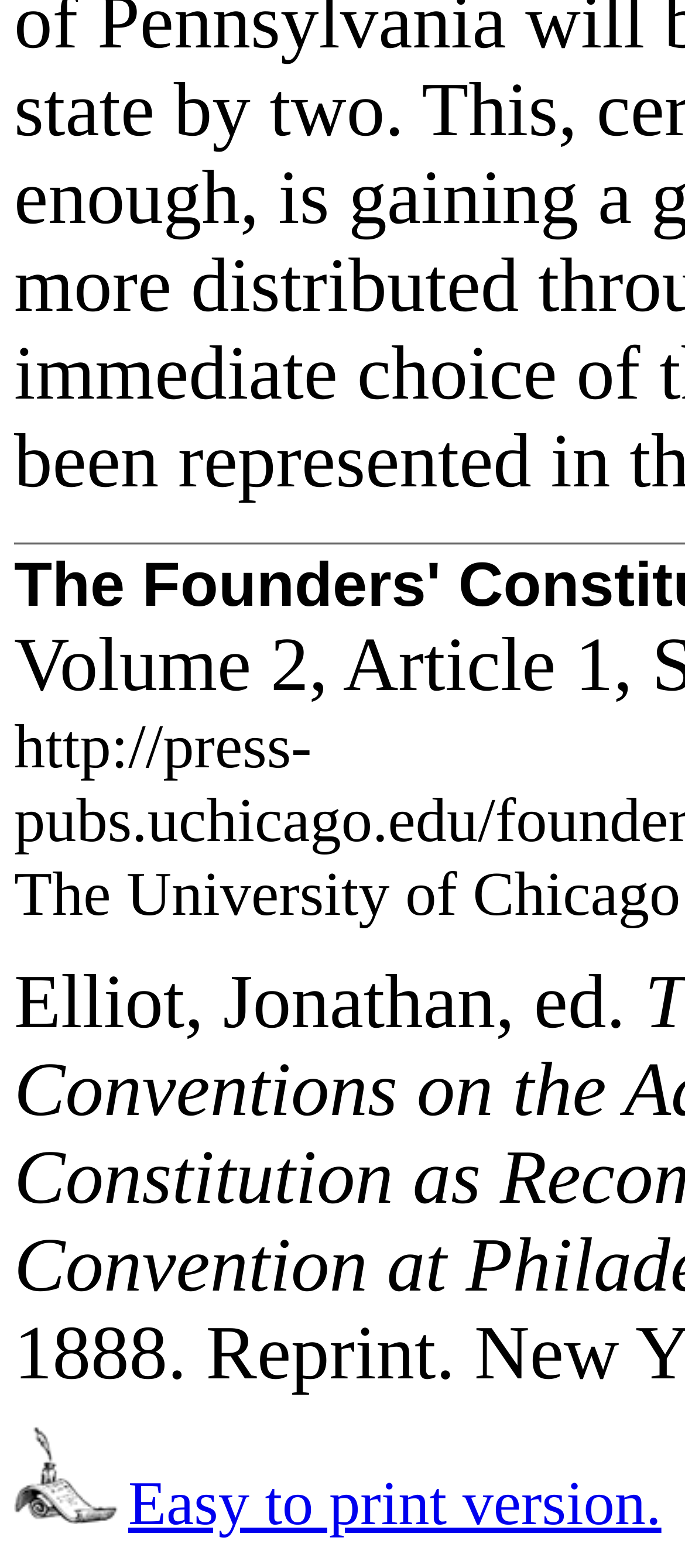Locate the bounding box coordinates for the element described below: "Easy to print version.". The coordinates must be four float values between 0 and 1, formatted as [left, top, right, bottom].

[0.187, 0.936, 0.966, 0.981]